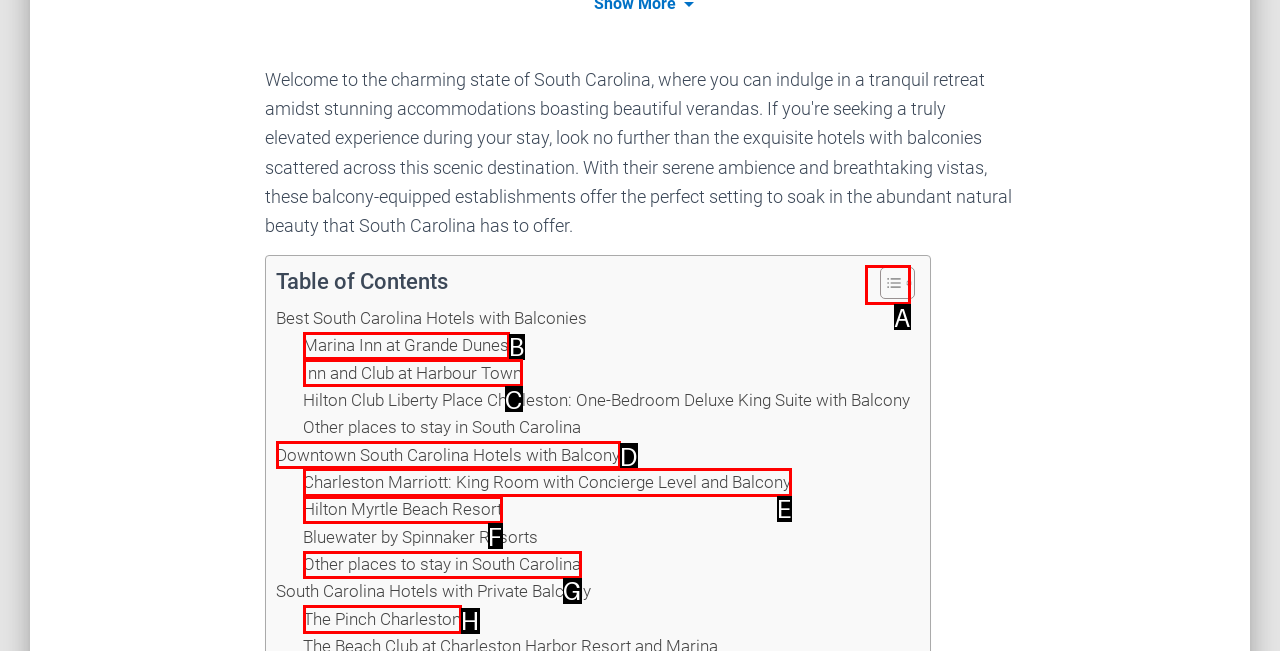Tell me the letter of the correct UI element to click for this instruction: Explore Marina Inn at Grande Dunes. Answer with the letter only.

B